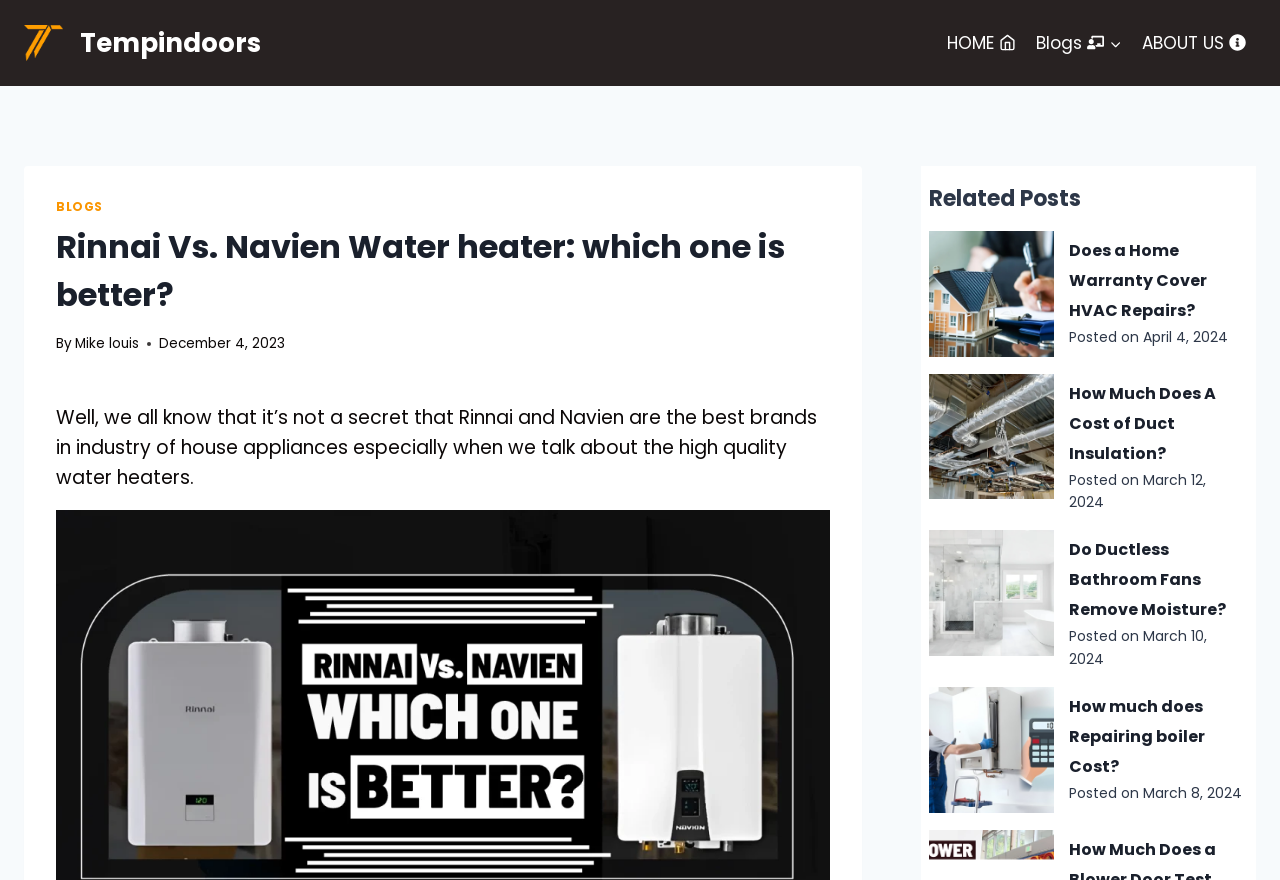Identify the bounding box coordinates of the part that should be clicked to carry out this instruction: "Click on the link 'How much does Repairing boiler Cost?'".

[0.726, 0.781, 0.824, 0.923]